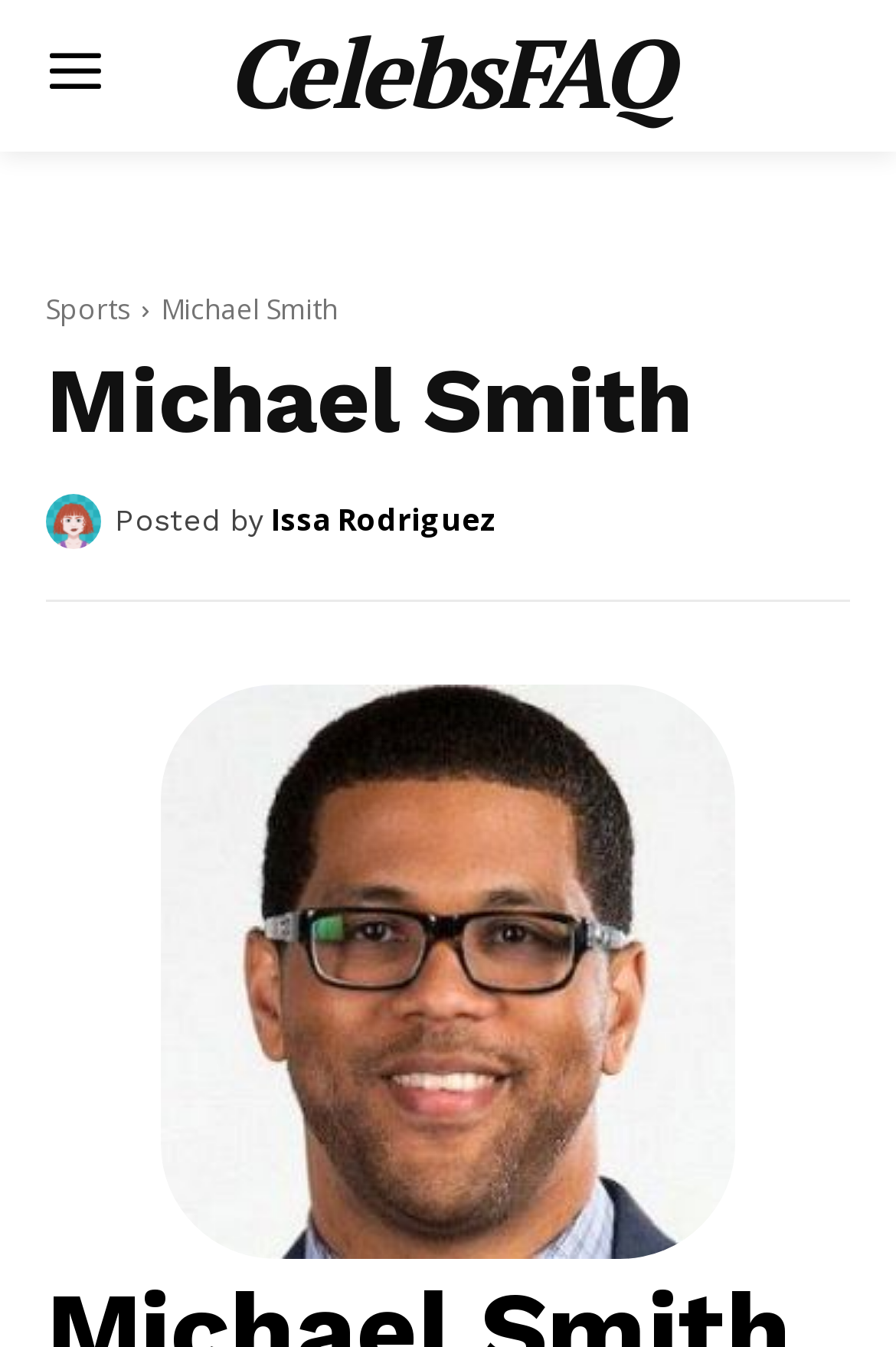Offer a detailed explanation of the webpage layout and contents.

The webpage is about Michael Smith, featuring 25 things and facts that people may not know about him. At the top left corner, there is a link to "CelebsFAQ" and a link to "Sports" next to it. Below these links, there is a heading that reads "Michael Smith" in a larger font, taking up most of the width of the page. 

To the left of the heading, there is a smaller text that also reads "Michael Smith". Below the heading, there is a link to "Issa Rodriguez" with a small image of Issa Rodriguez next to it. To the right of this link, there is a text that reads "Posted by". 

Further to the right, there is another link to "Issa Rodriguez". Below all these elements, there is a large image of Michael Smith, taking up most of the width and height of the page.